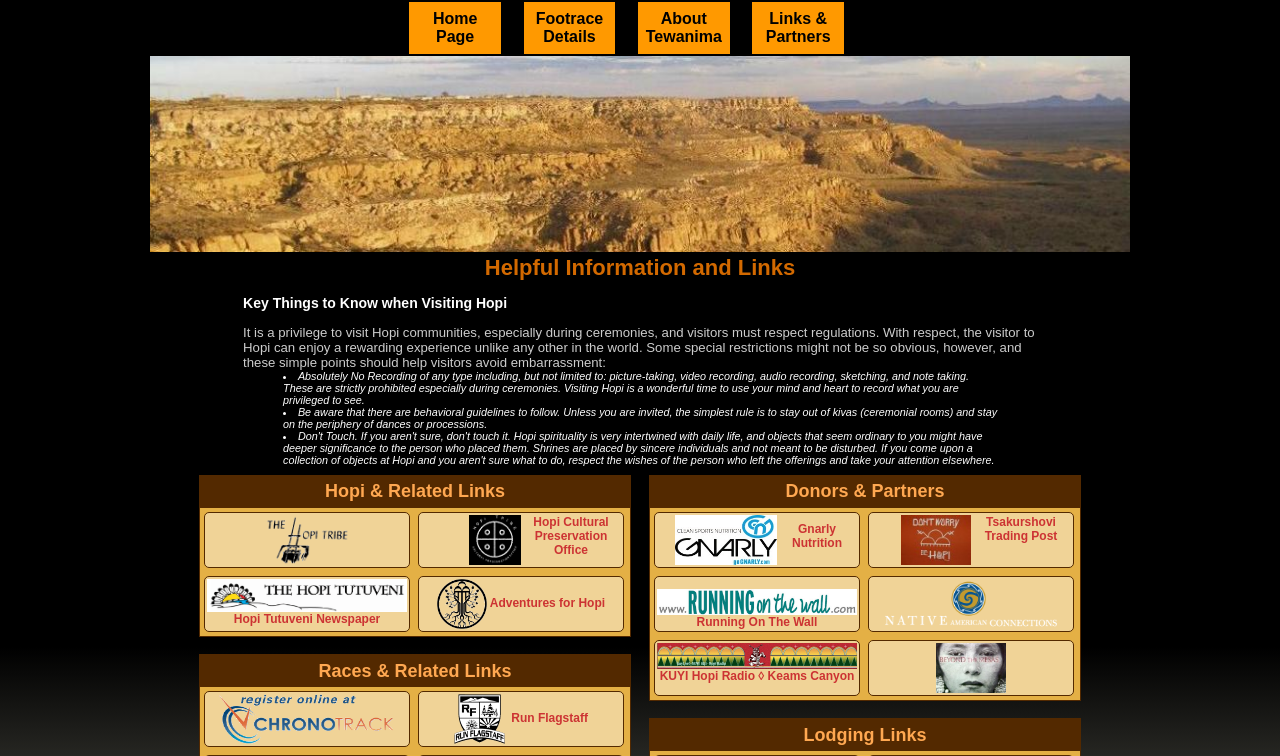Using the image as a reference, answer the following question in as much detail as possible:
What is the name of the radio station mentioned on the webpage?

The webpage lists 'KUYI Hopi Radio ◊ Keams Canyon' as one of the links under the 'Donors & Partners' section.